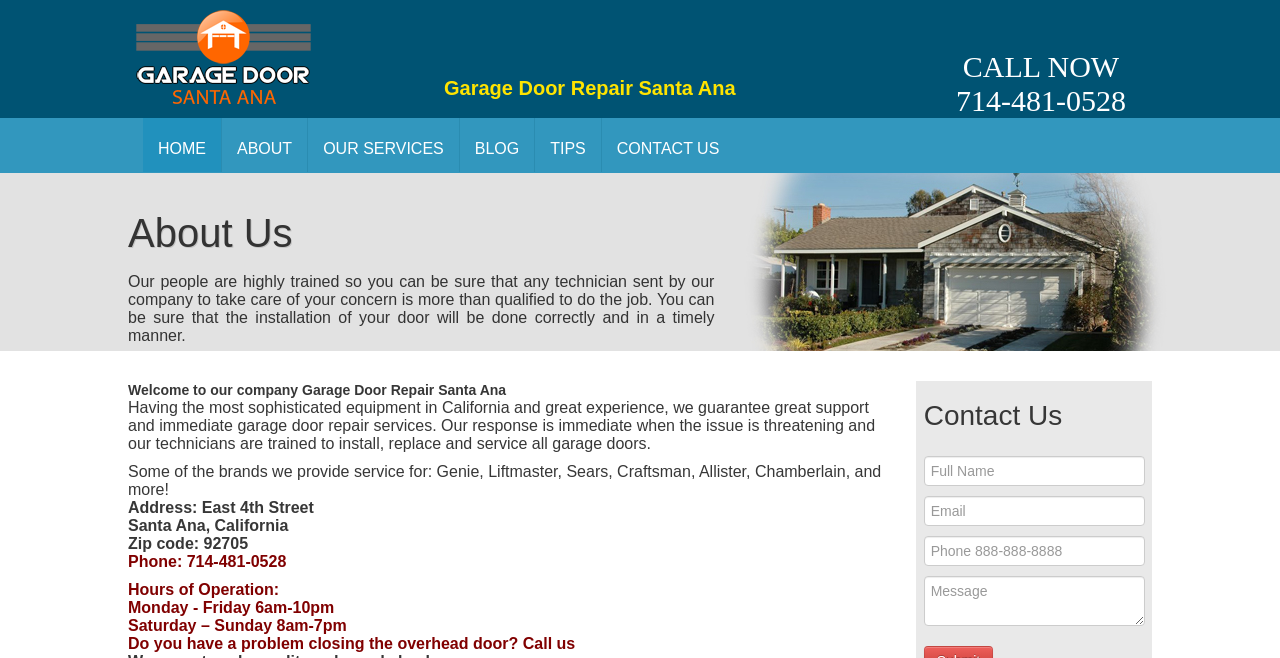Find the bounding box coordinates of the element's region that should be clicked in order to follow the given instruction: "Fill in the 'Full Name' textbox". The coordinates should consist of four float numbers between 0 and 1, i.e., [left, top, right, bottom].

[0.722, 0.693, 0.894, 0.739]